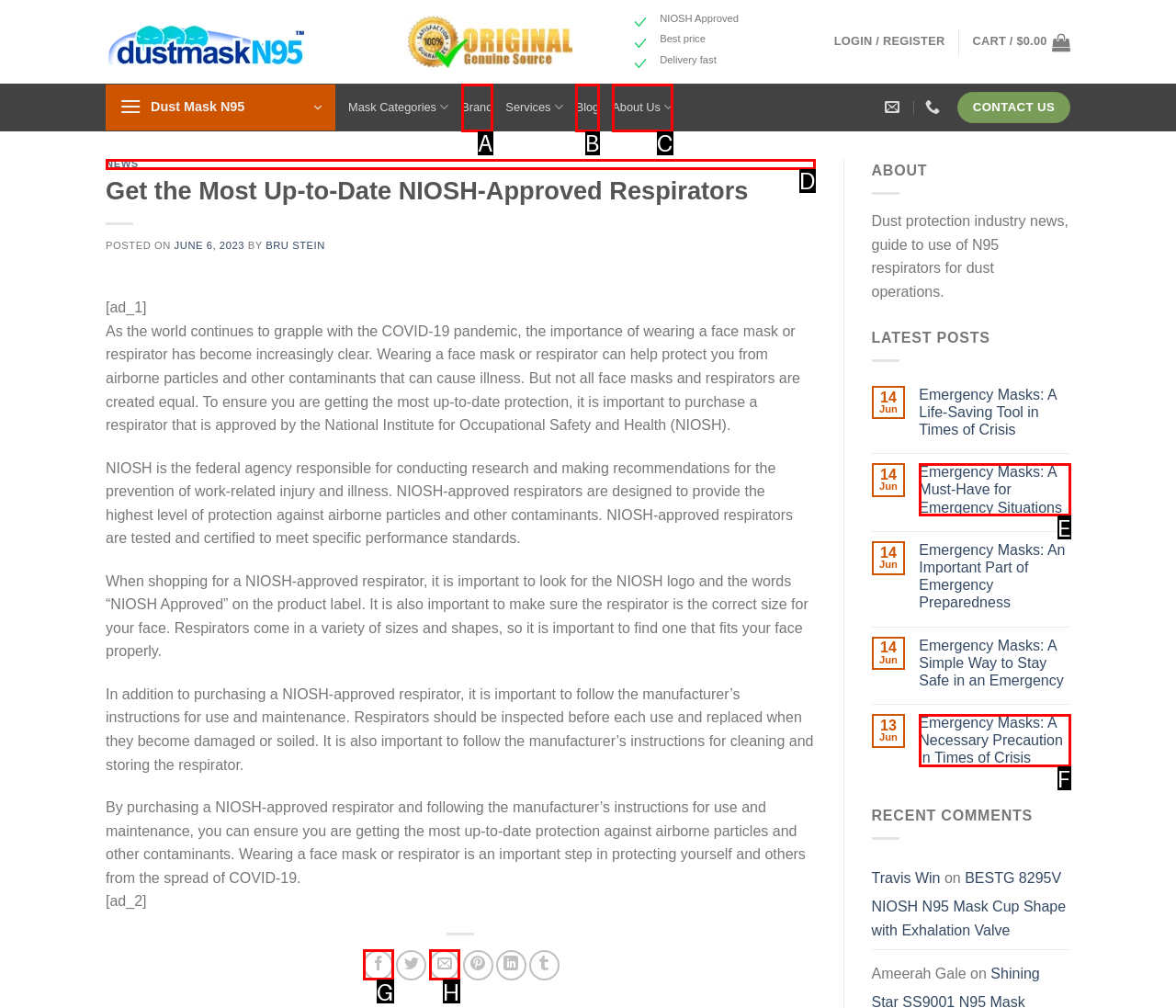Select the appropriate HTML element to click for the following task: View the NEWS section
Answer with the letter of the selected option from the given choices directly.

D